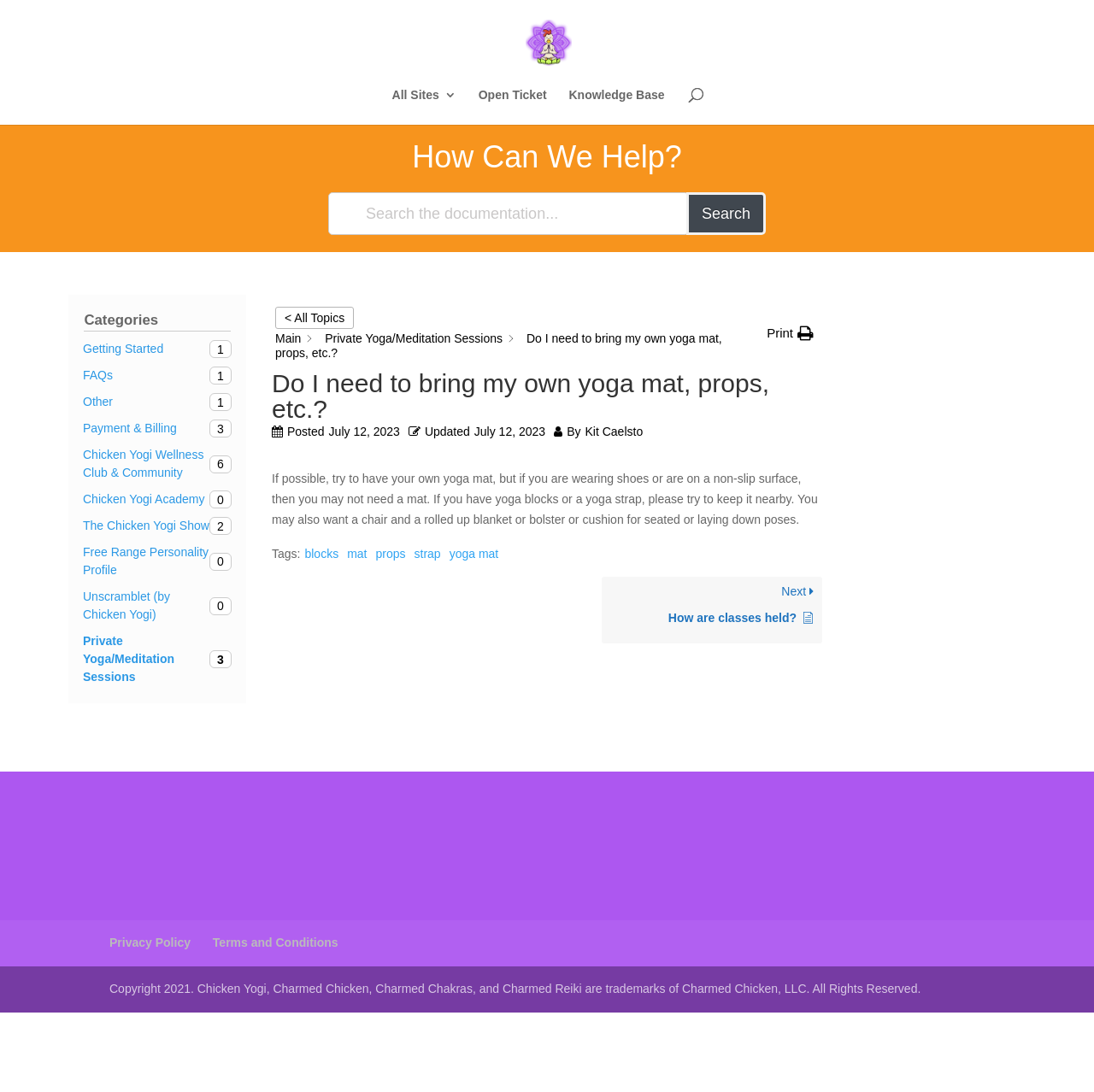Identify the coordinates of the bounding box for the element that must be clicked to accomplish the instruction: "Search the documentation".

[0.3, 0.176, 0.63, 0.215]